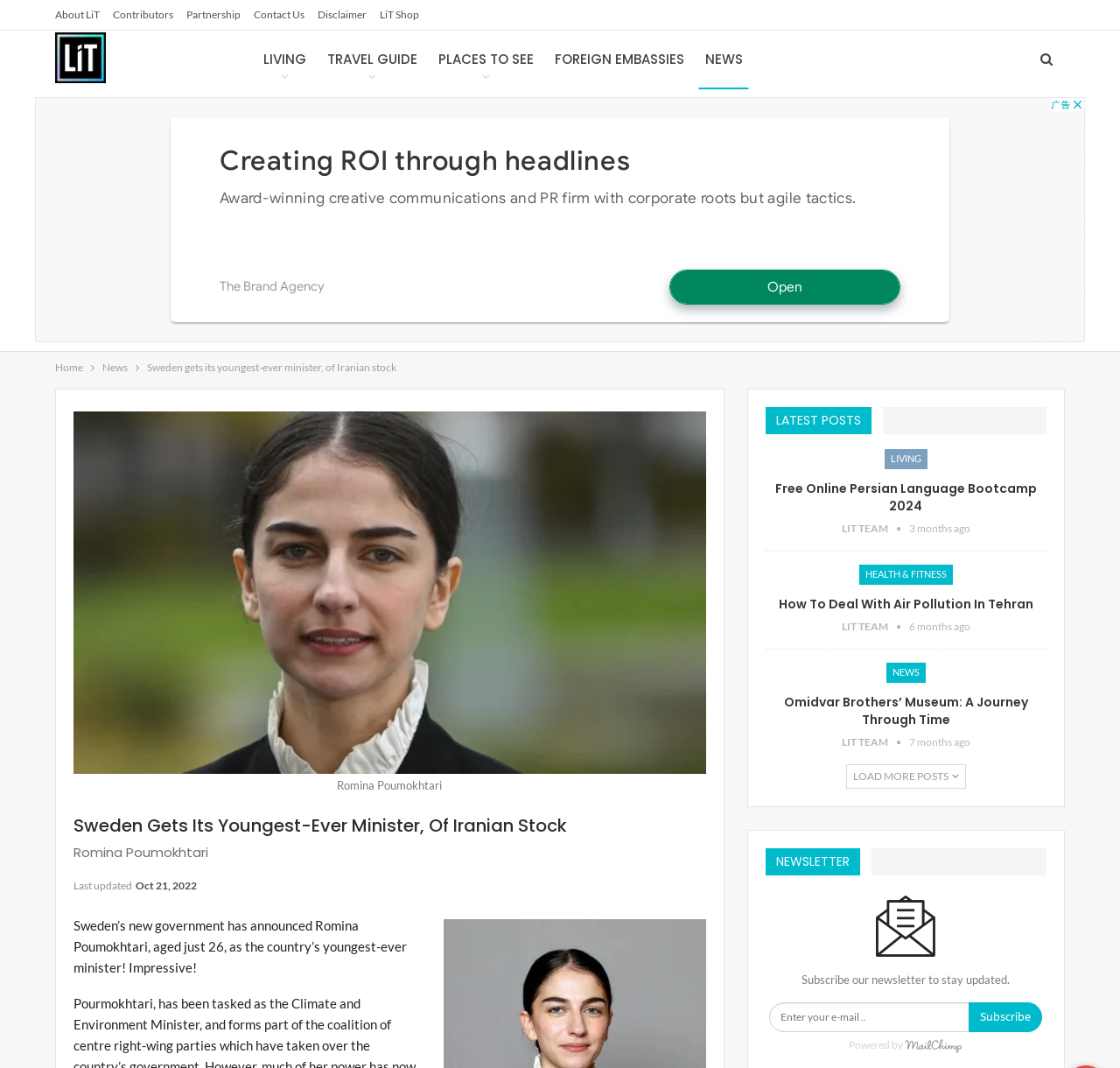What is the name of the website?
Based on the image, respond with a single word or phrase.

Living in Tehran